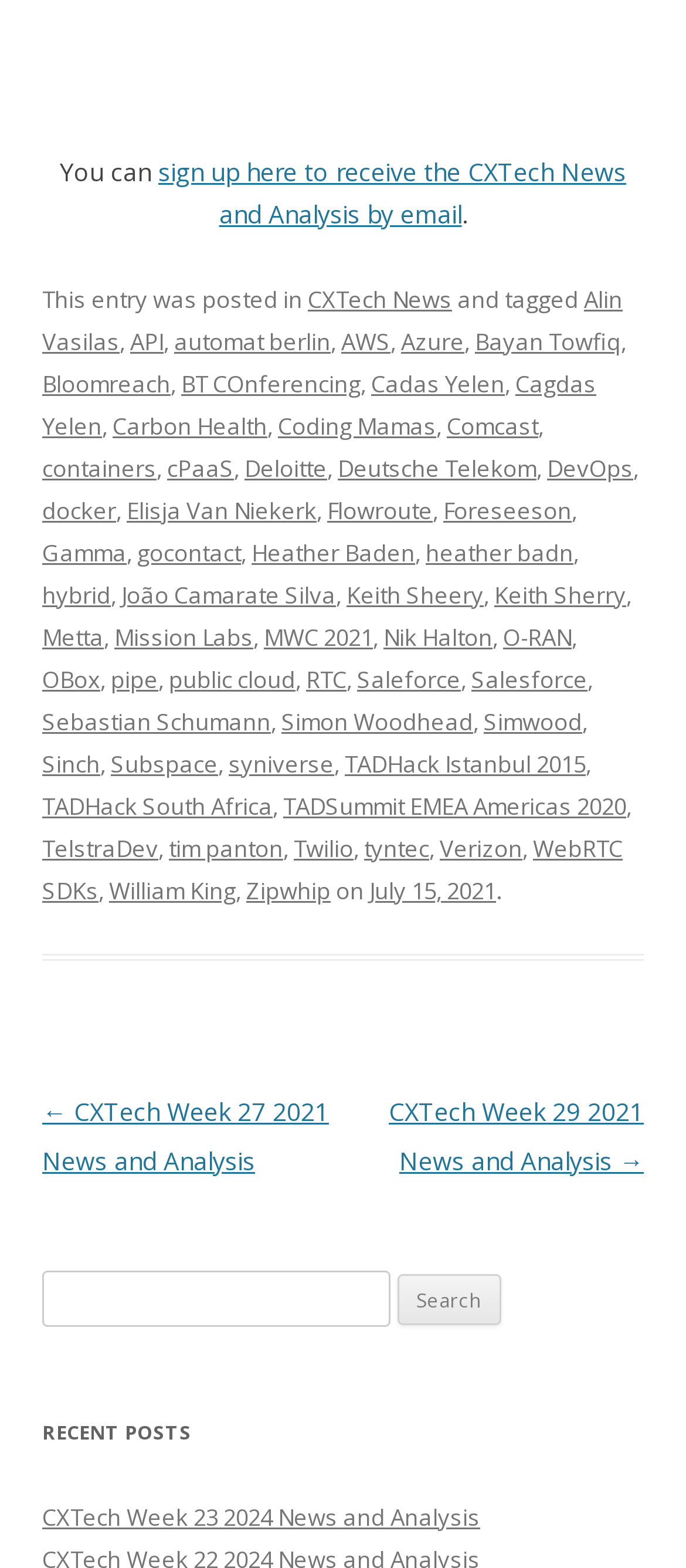Identify the bounding box coordinates of the region that needs to be clicked to carry out this instruction: "read the post tagged with Alin Vasilas". Provide these coordinates as four float numbers ranging from 0 to 1, i.e., [left, top, right, bottom].

[0.062, 0.18, 0.908, 0.228]